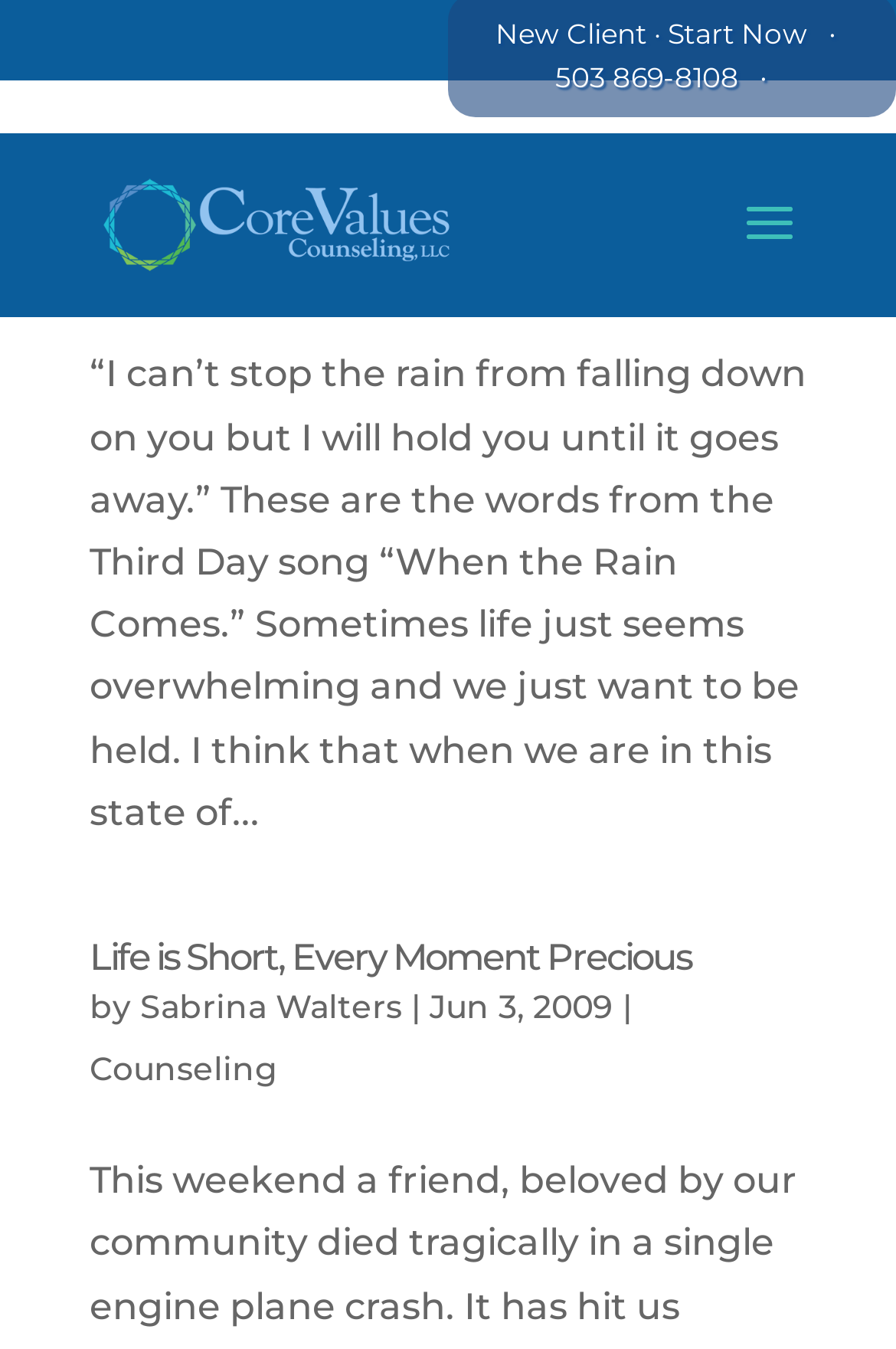Can you find the bounding box coordinates of the area I should click to execute the following instruction: "Contact Sabrina Walters"?

[0.156, 0.133, 0.449, 0.164]